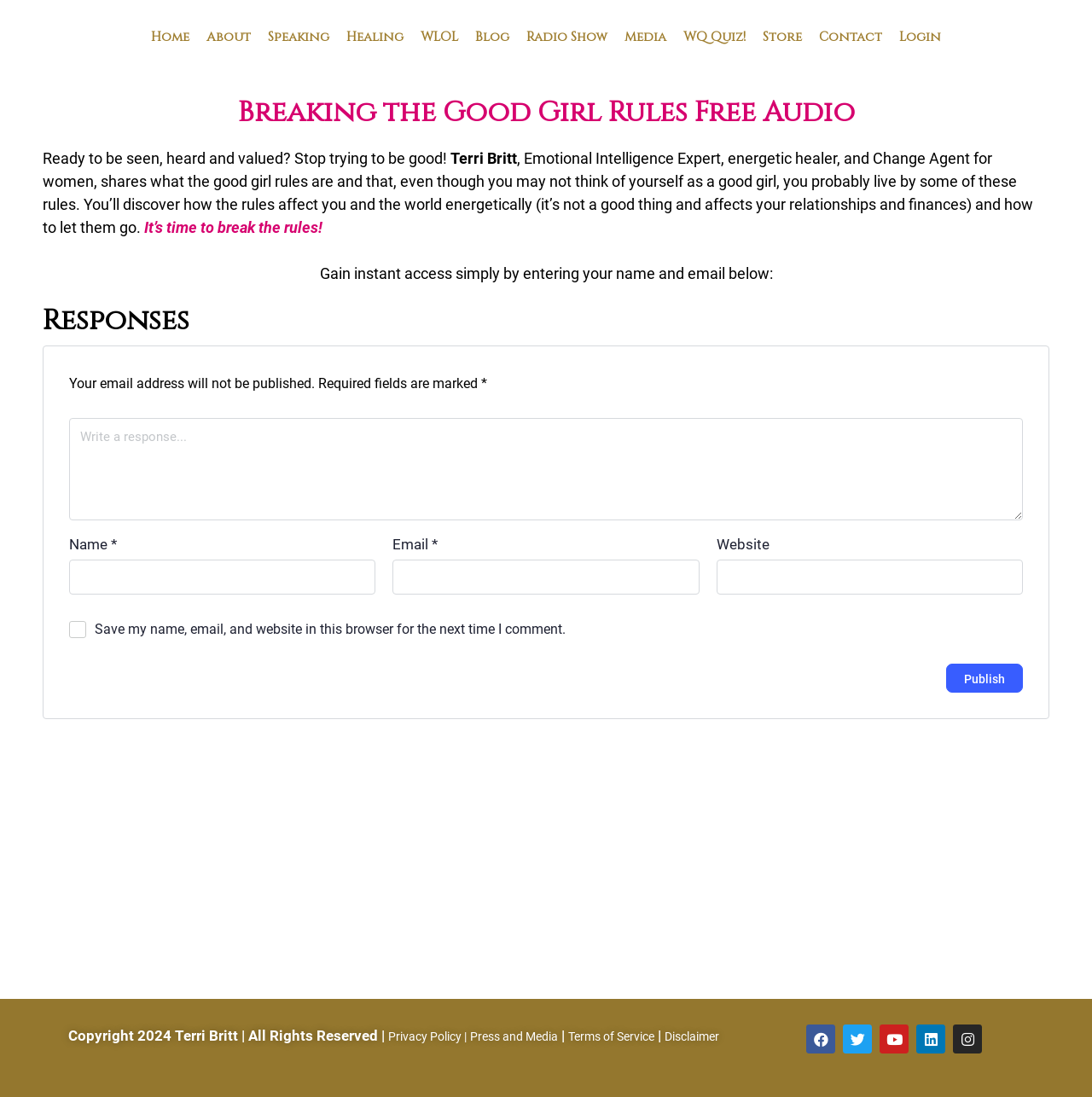What social media platforms are linked on the webpage?
Answer with a single word or phrase, using the screenshot for reference.

Facebook, Twitter, Youtube, Linkedin, Instagram